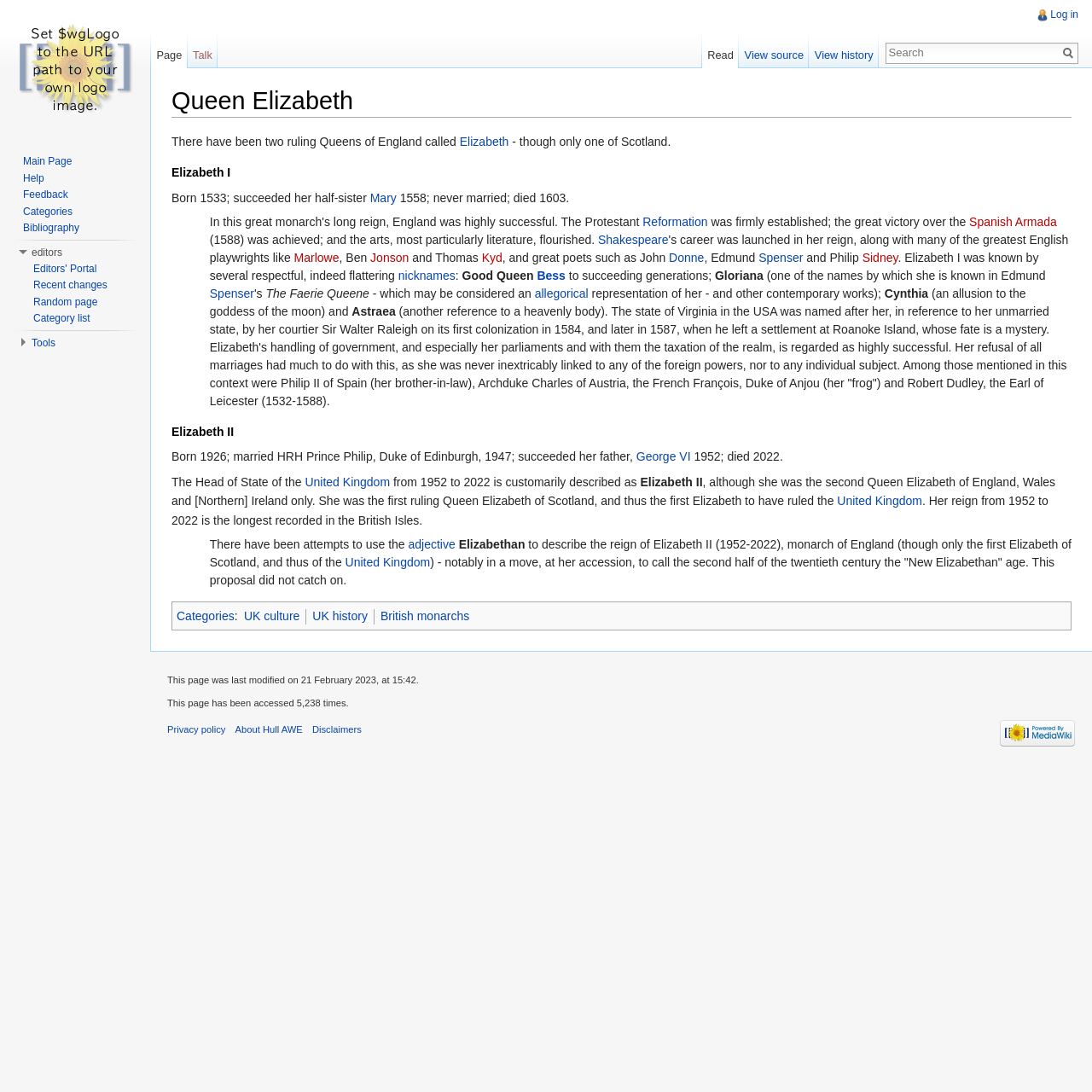What is the name of the state in the USA named after Elizabeth I?
Please give a well-detailed answer to the question.

The webpage states that the state of Virginia in the USA was named after Elizabeth I, in reference to her unmarried state, by her courtier Sir Walter Raleigh on its first colonization in 1584.